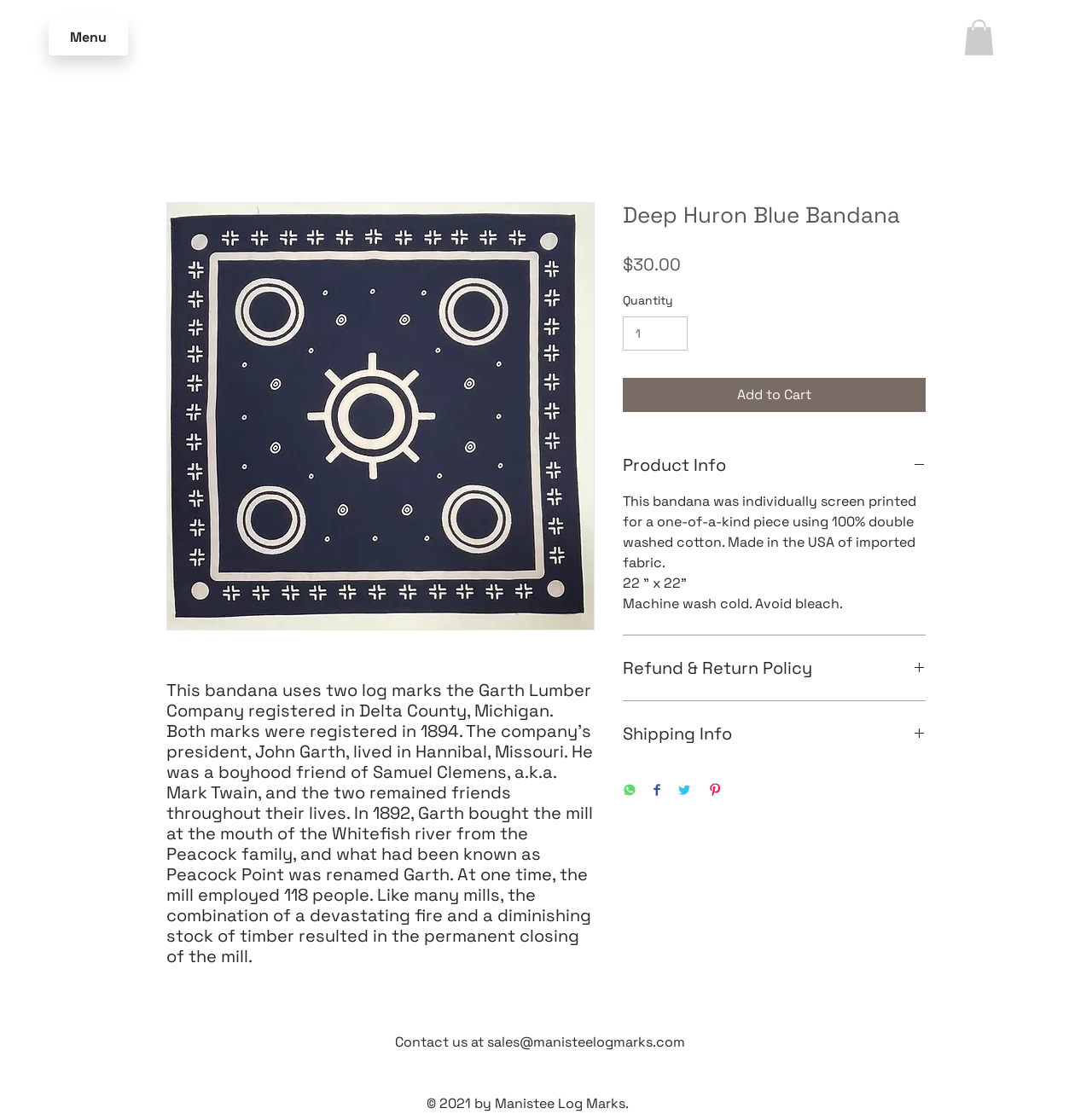Locate the bounding box of the UI element defined by this description: "Add to Cart". The coordinates should be given as four float numbers between 0 and 1, formatted as [left, top, right, bottom].

[0.57, 0.339, 0.848, 0.37]